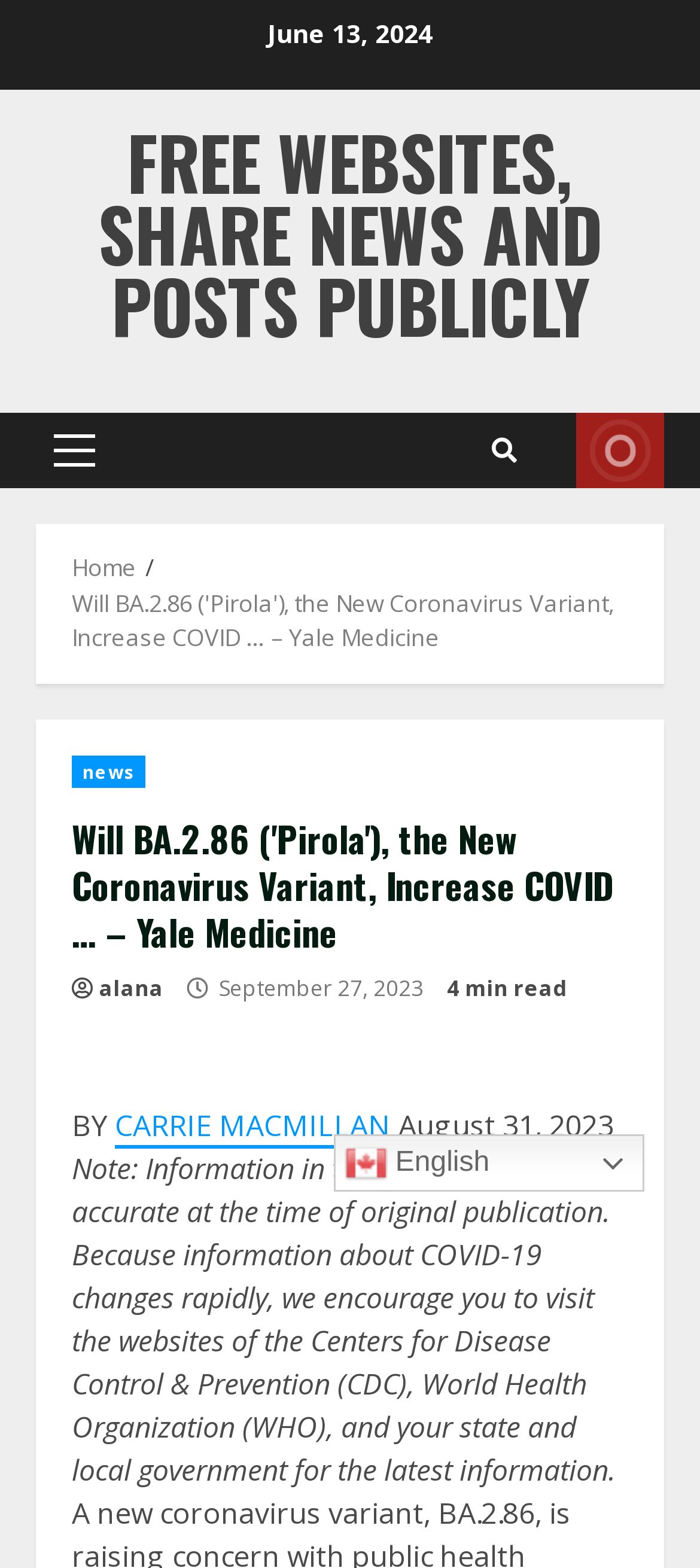Determine the bounding box coordinates for the area that should be clicked to carry out the following instruction: "Read the latest 'news'".

[0.103, 0.481, 0.209, 0.502]